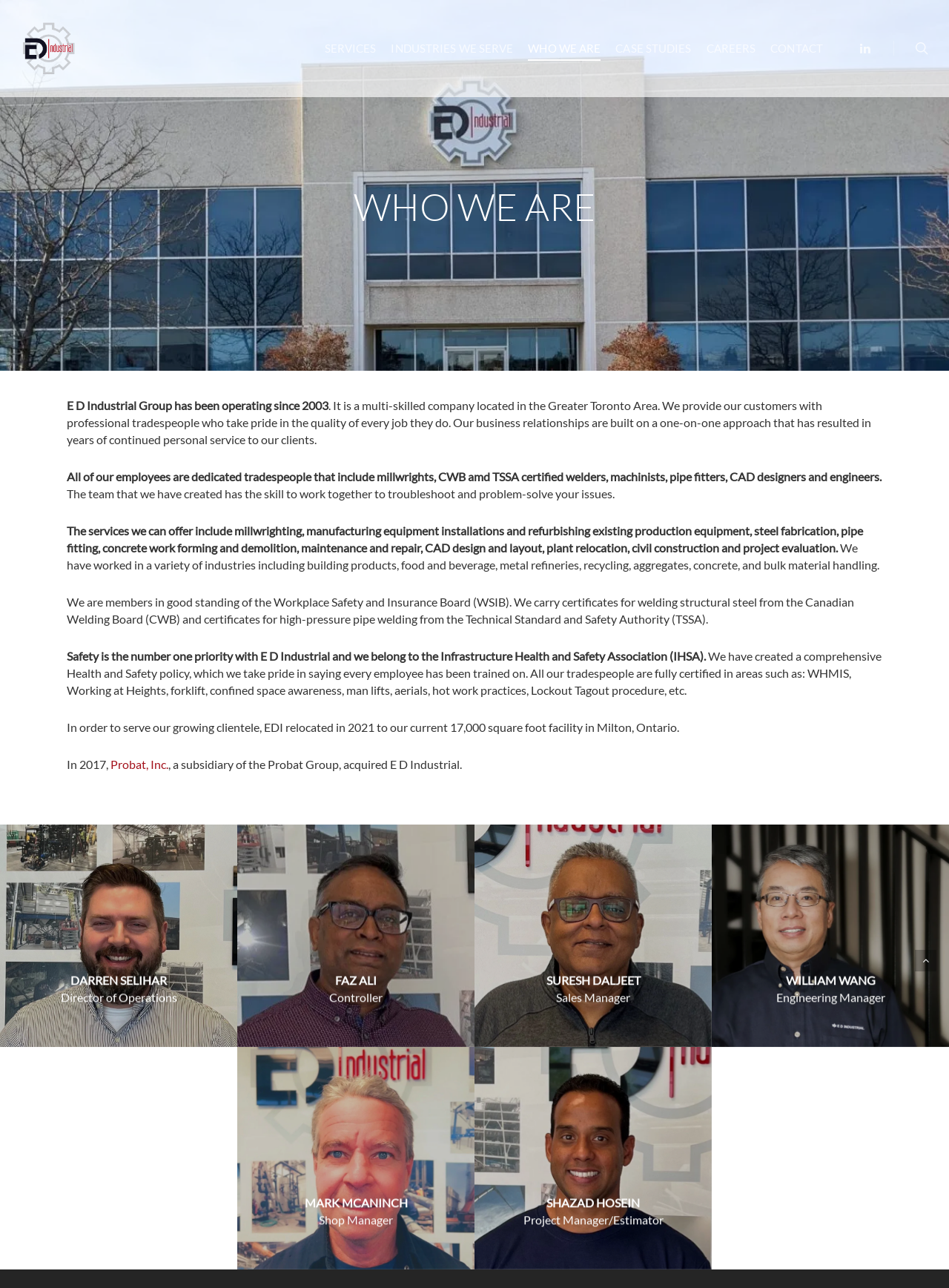Using the element description Industries We Serve, predict the bounding box coordinates for the UI element. Provide the coordinates in (top-left x, top-left y, bottom-right x, bottom-right y) format with values ranging from 0 to 1.

[0.412, 0.016, 0.541, 0.075]